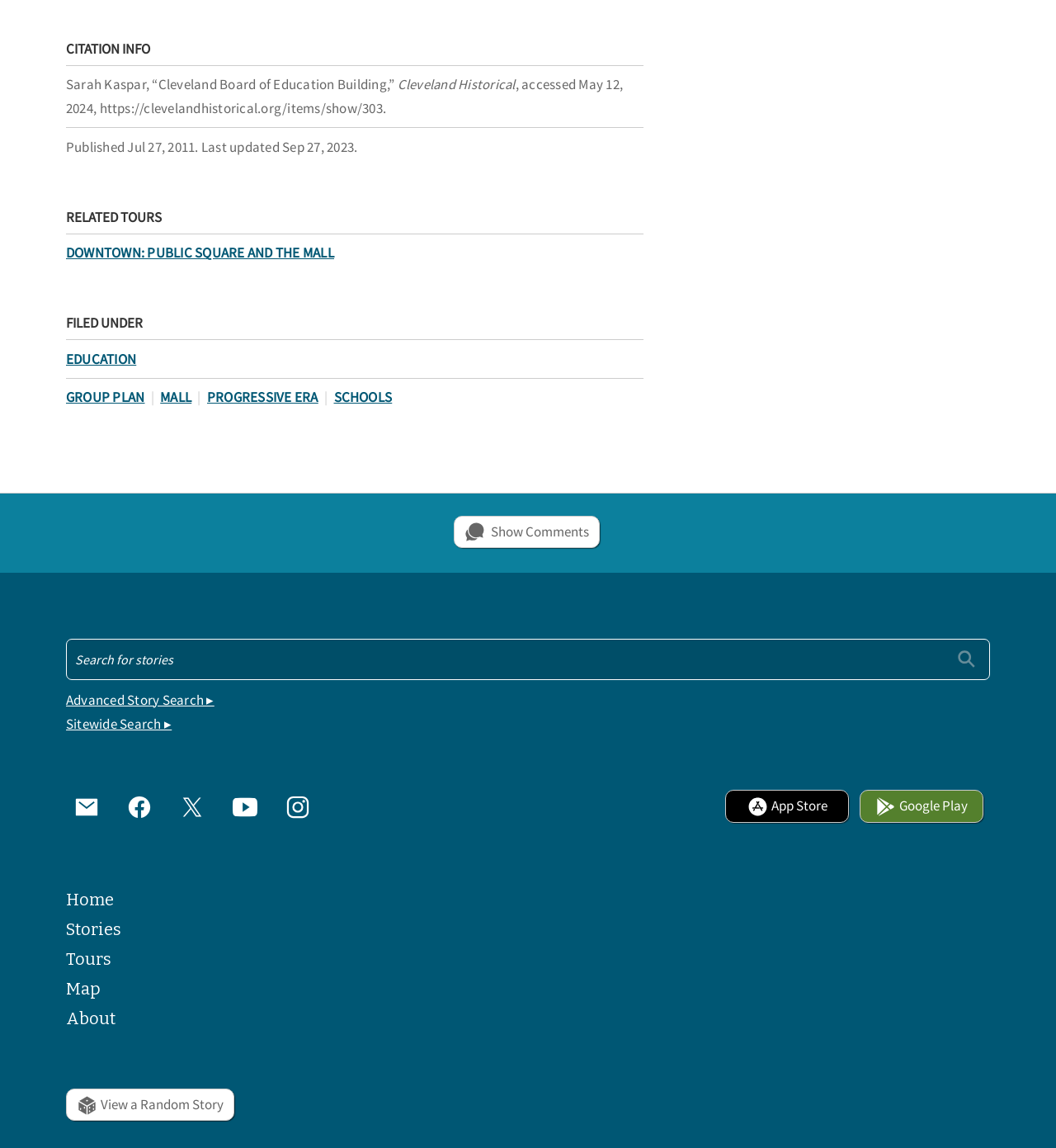Show the bounding box coordinates of the region that should be clicked to follow the instruction: "search in the footer."

[0.062, 0.592, 0.938, 0.628]